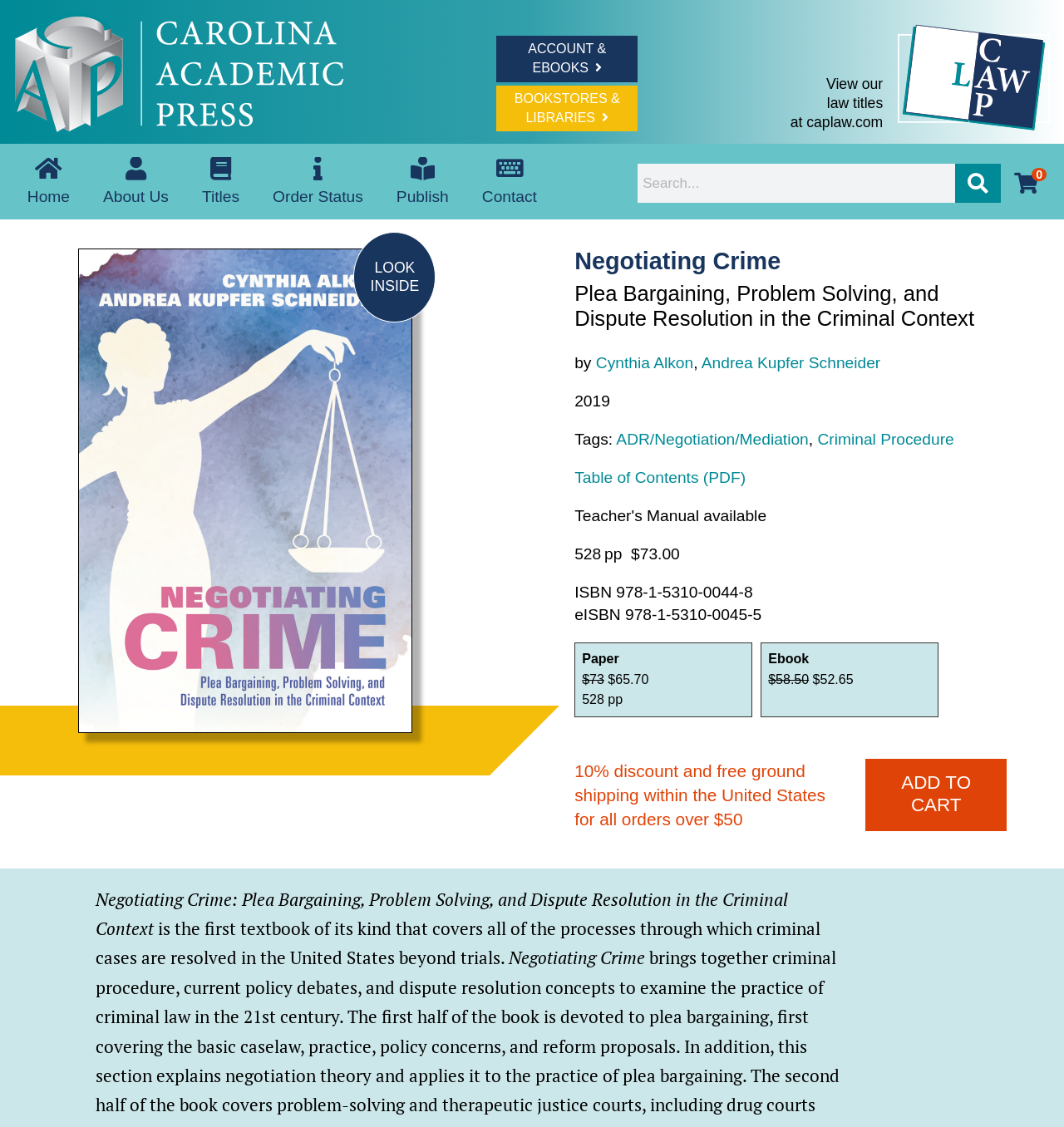Respond to the question below with a concise word or phrase:
What is the price of the paperback book?

$73.00